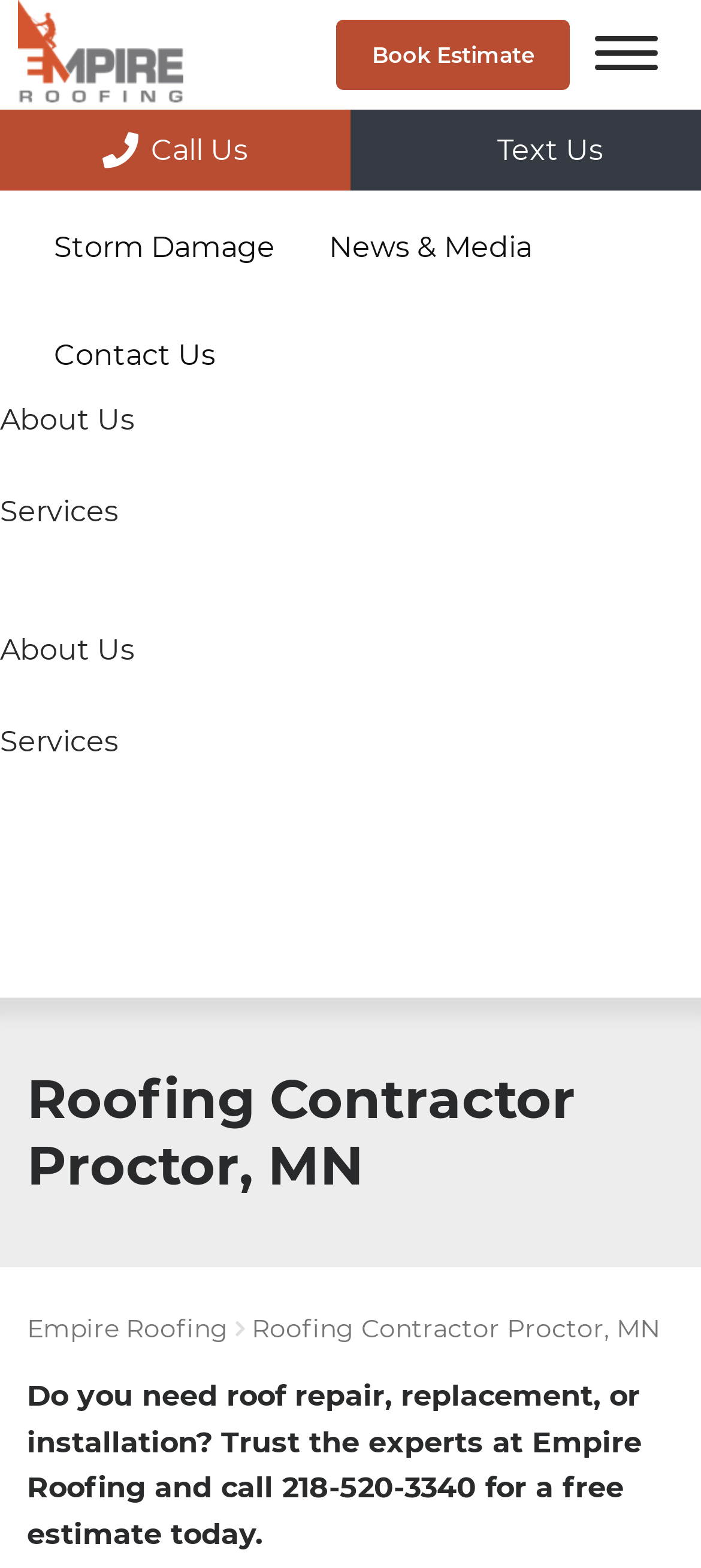Please specify the bounding box coordinates of the clickable region necessary for completing the following instruction: "Click the 'Book Estimate' button". The coordinates must consist of four float numbers between 0 and 1, i.e., [left, top, right, bottom].

[0.479, 0.012, 0.813, 0.057]